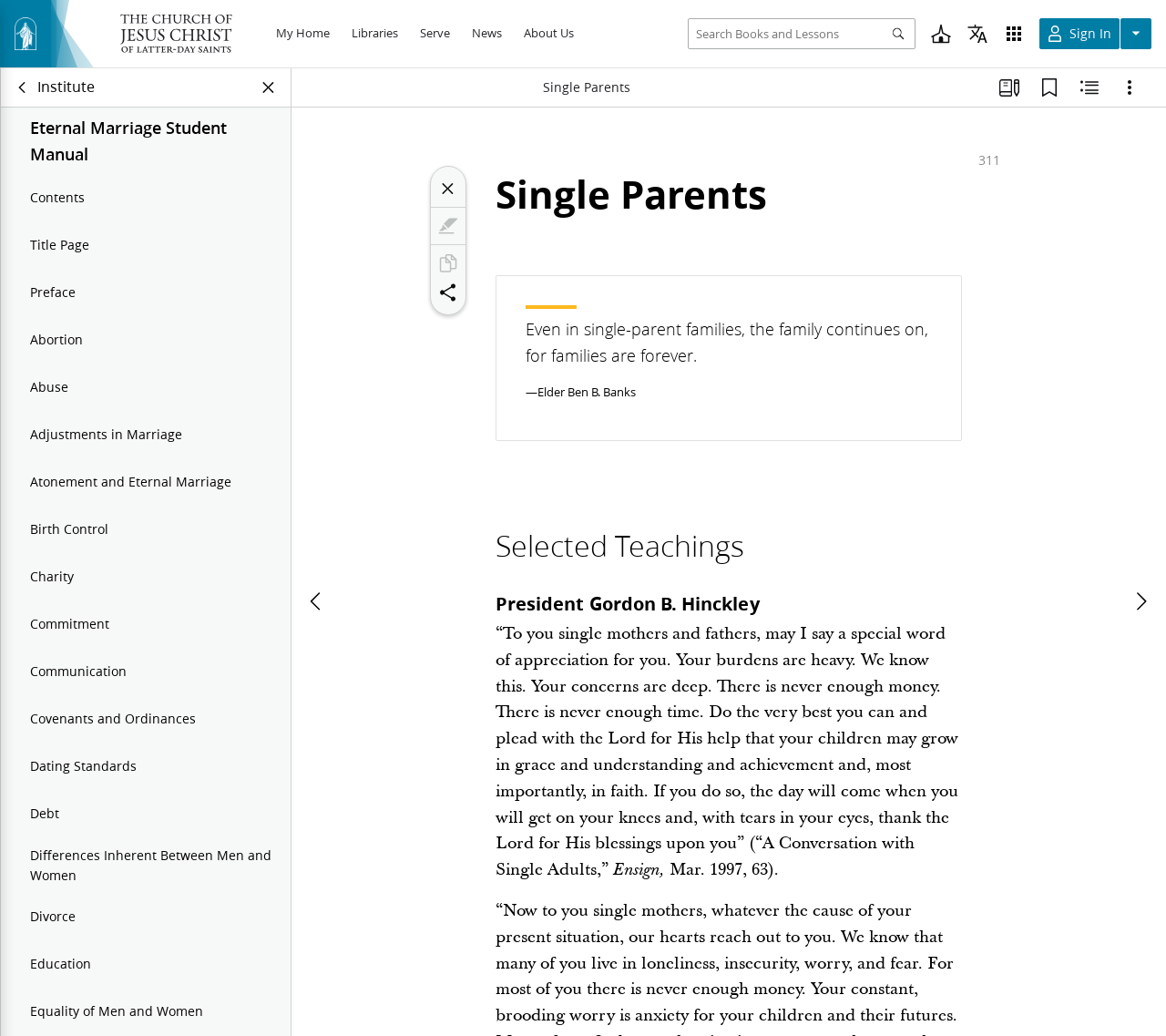Explain in detail what is displayed on the webpage.

The webpage is titled "Single Parents" and appears to be a resource page from The Church of Jesus Christ of Latter-day Saints. At the top of the page, there is a link to the church's website and a small image of the church's logo. Below this, there is a navigation menu with buttons for "My Home", "Libraries", "Serve", "News", and "About Us".

On the left side of the page, there is a search bar with a combobox and a button to search for books and lessons. Below this, there are buttons to find a church, set the language, and access resources.

The main content of the page is divided into two sections. The first section has a header with the title "Eternal Marriage Student Manual" and a list of links to different topics, including "Abortion", "Abuse", "Adjustments in Marriage", and others.

The second section has a header with the title "Single Parents" and a quote from Elder Ben B. Banks about the importance of family. Below this, there is a section titled "Selected Teachings" with a quote from President Gordon B. Hinckley addressed to single mothers and fathers, offering words of appreciation and encouragement.

At the bottom of the page, there are buttons to navigate to the previous or next page, as well as a button to close the current panel. There are also several separator lines and disabled buttons for marking and copying text.